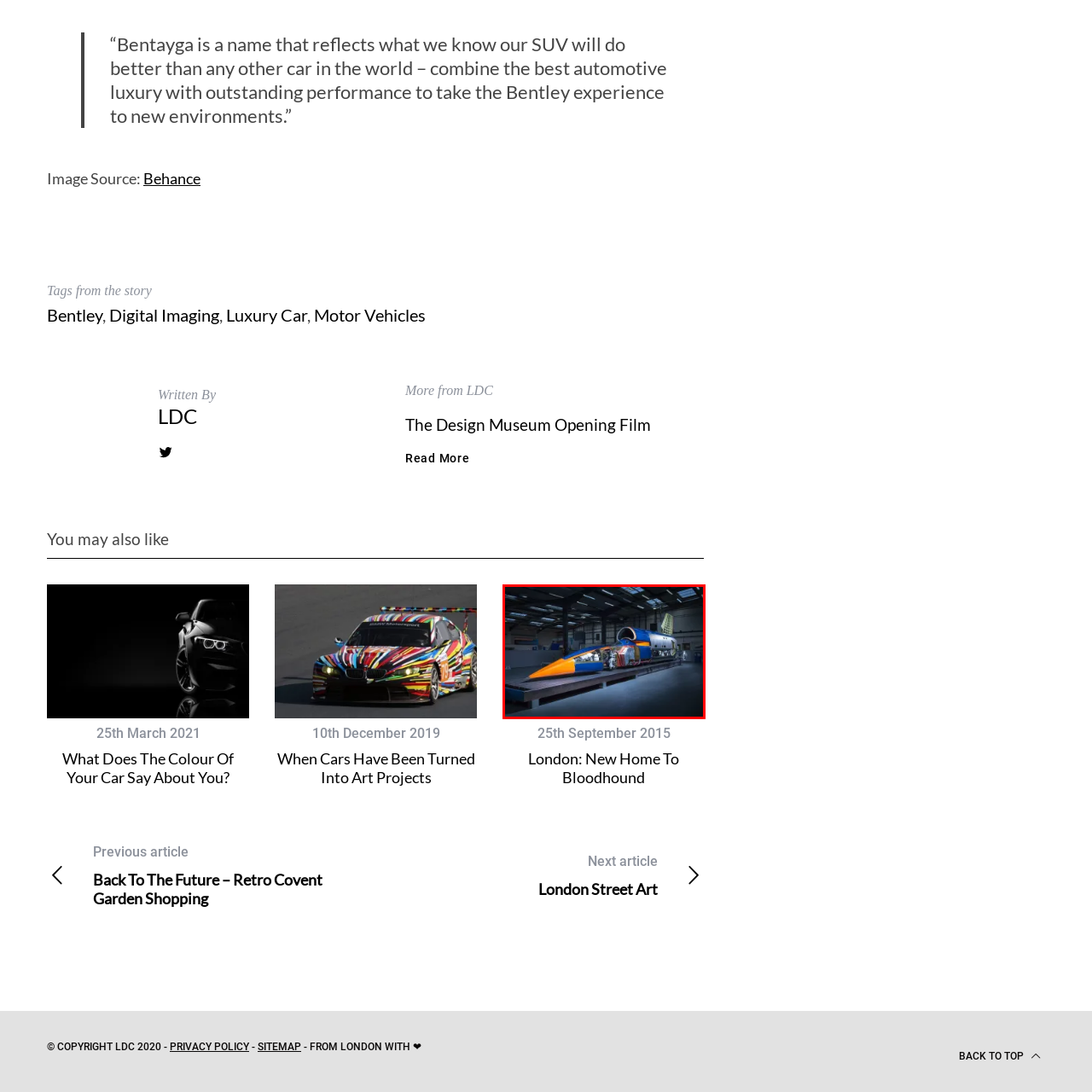What is the shape of the vehicle's nose?
Focus on the red-bounded area of the image and reply with one word or a short phrase.

Pointed